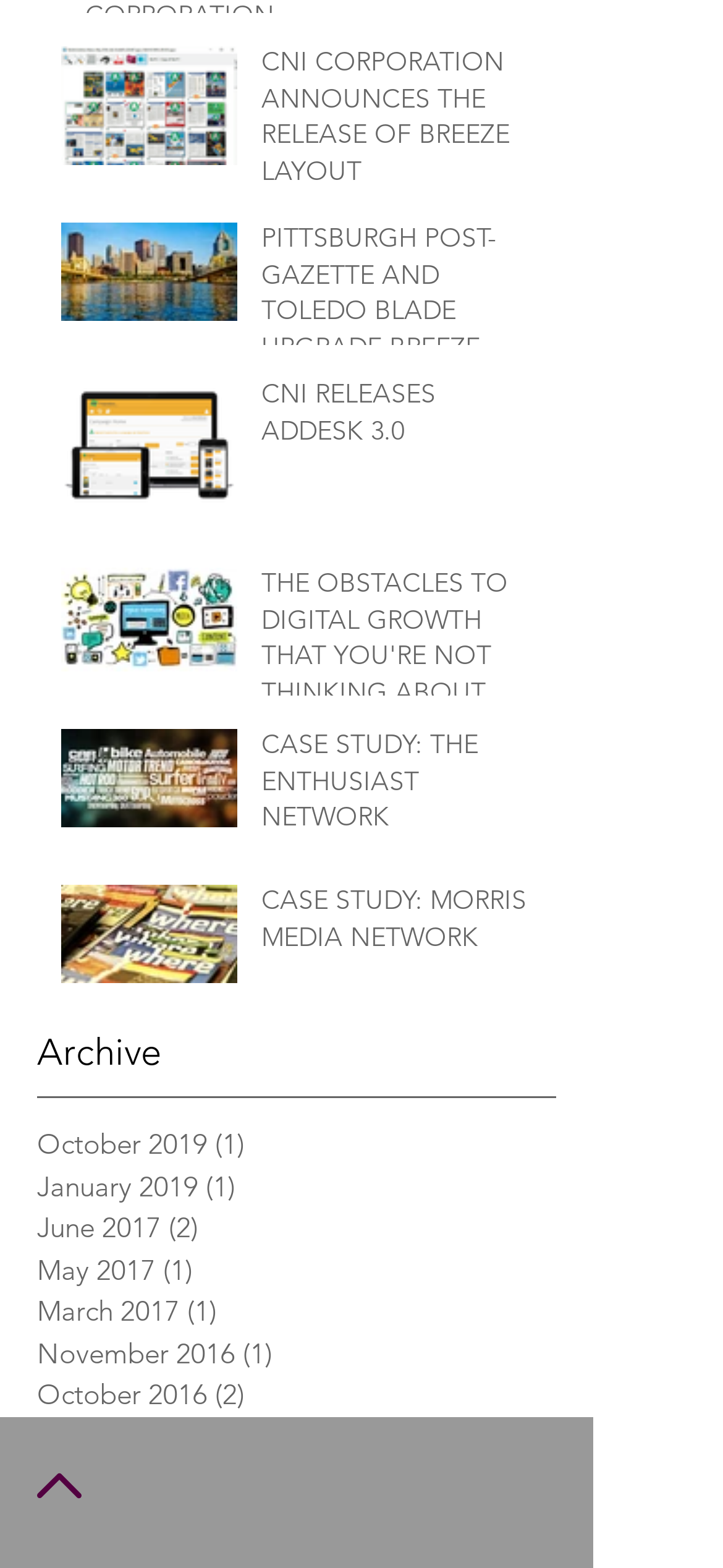Identify the bounding box coordinates for the element you need to click to achieve the following task: "Visit the LinkedIn page". Provide the bounding box coordinates as four float numbers between 0 and 1, in the form [left, top, right, bottom].

[0.367, 0.929, 0.451, 0.968]